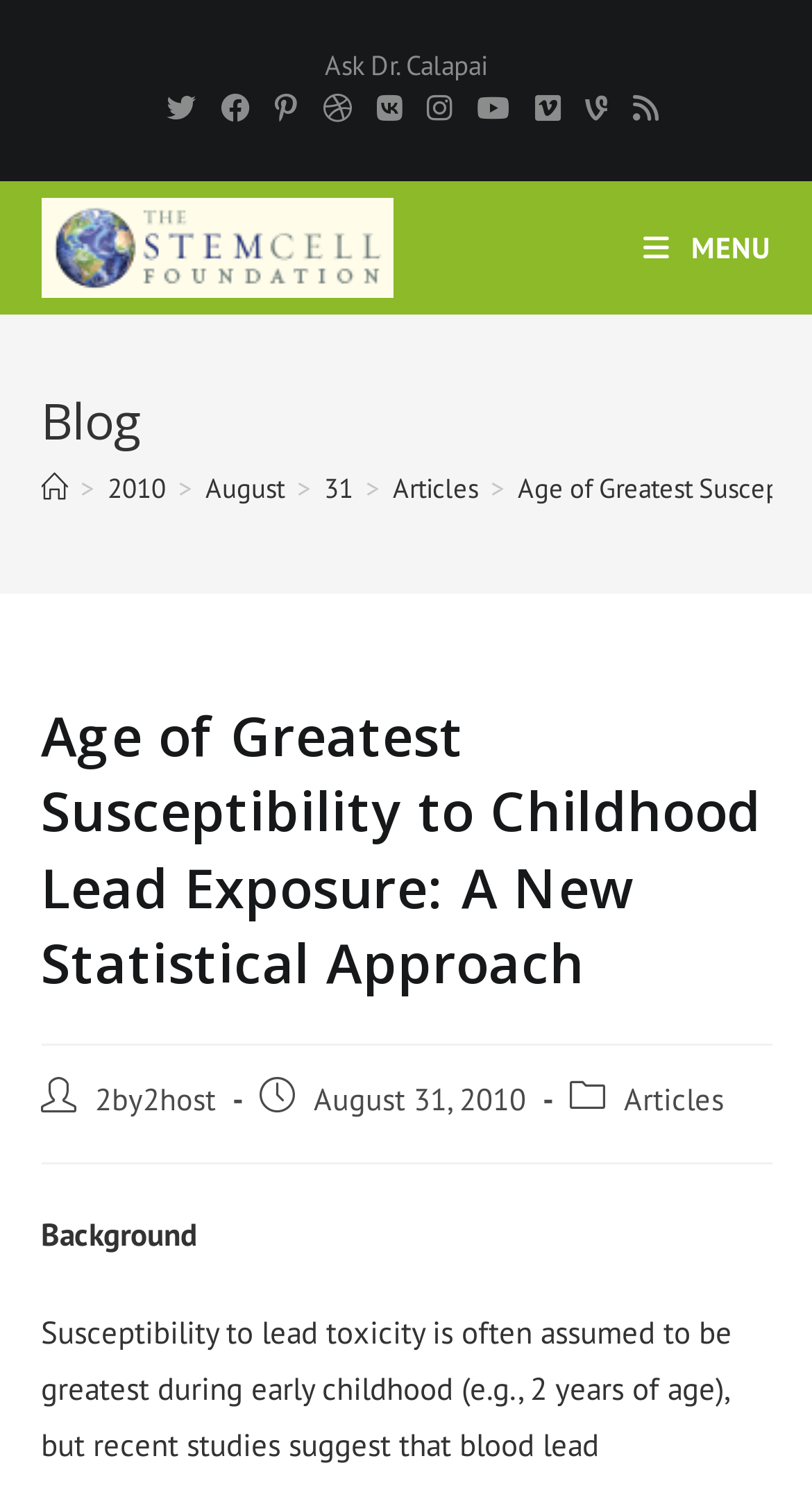Identify the bounding box coordinates of the HTML element based on this description: "Articles".

[0.768, 0.725, 0.891, 0.751]